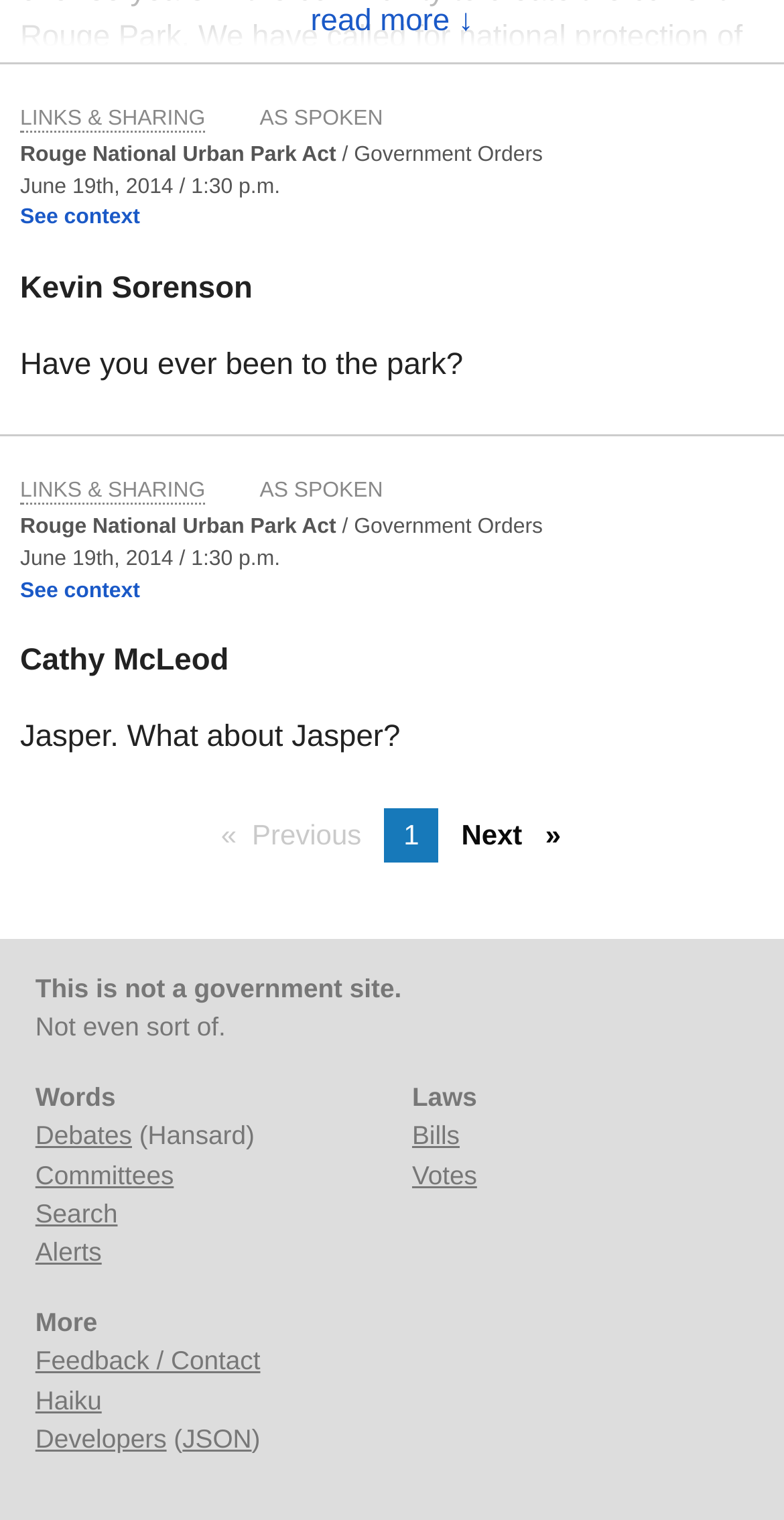Identify and provide the bounding box for the element described by: "Feedback / Contact".

[0.045, 0.885, 0.332, 0.905]